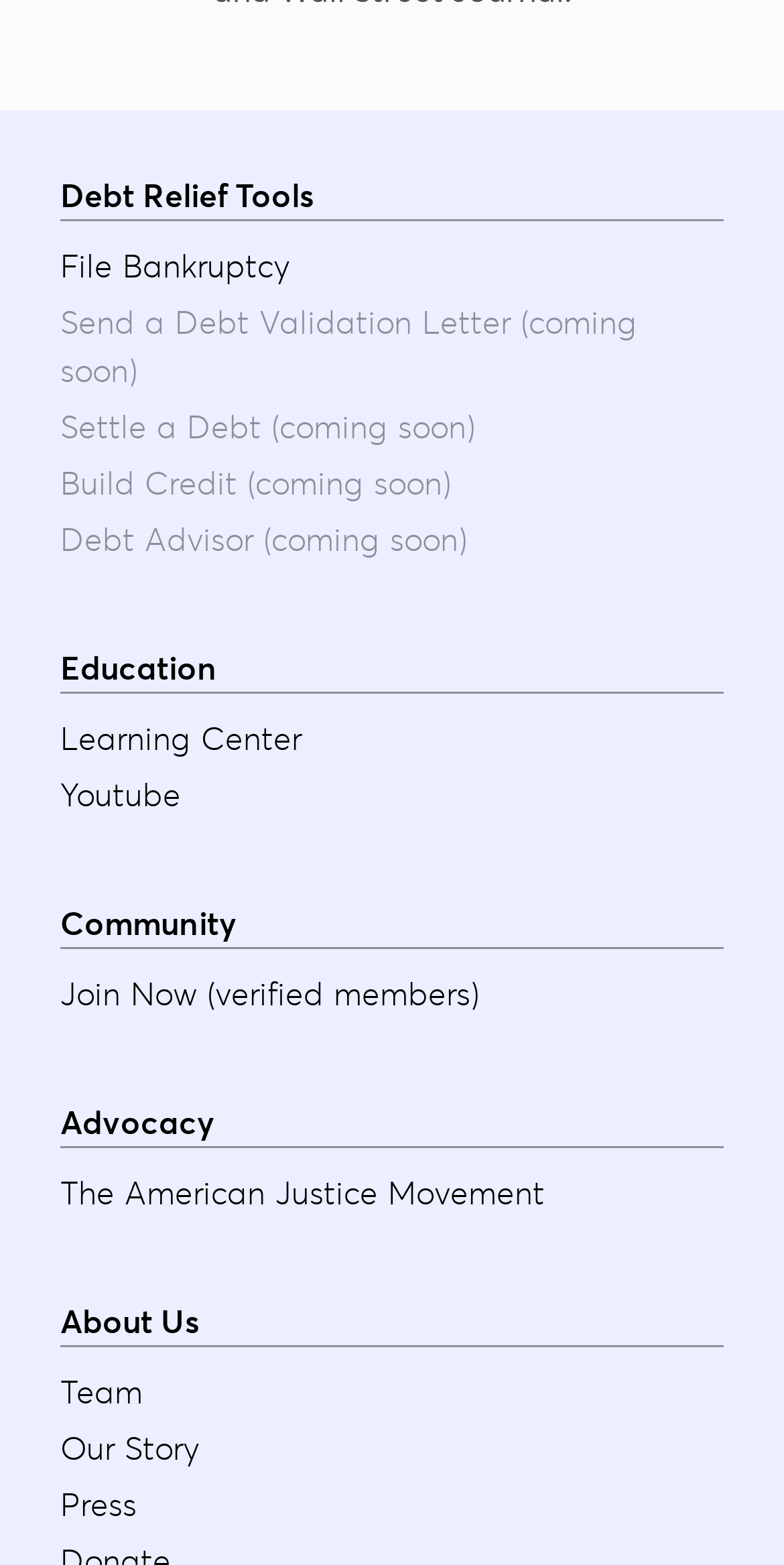Find the bounding box coordinates for the area you need to click to carry out the instruction: "Click on the link to Missouri". The coordinates should be four float numbers between 0 and 1, indicated as [left, top, right, bottom].

[0.092, 0.002, 0.228, 0.025]